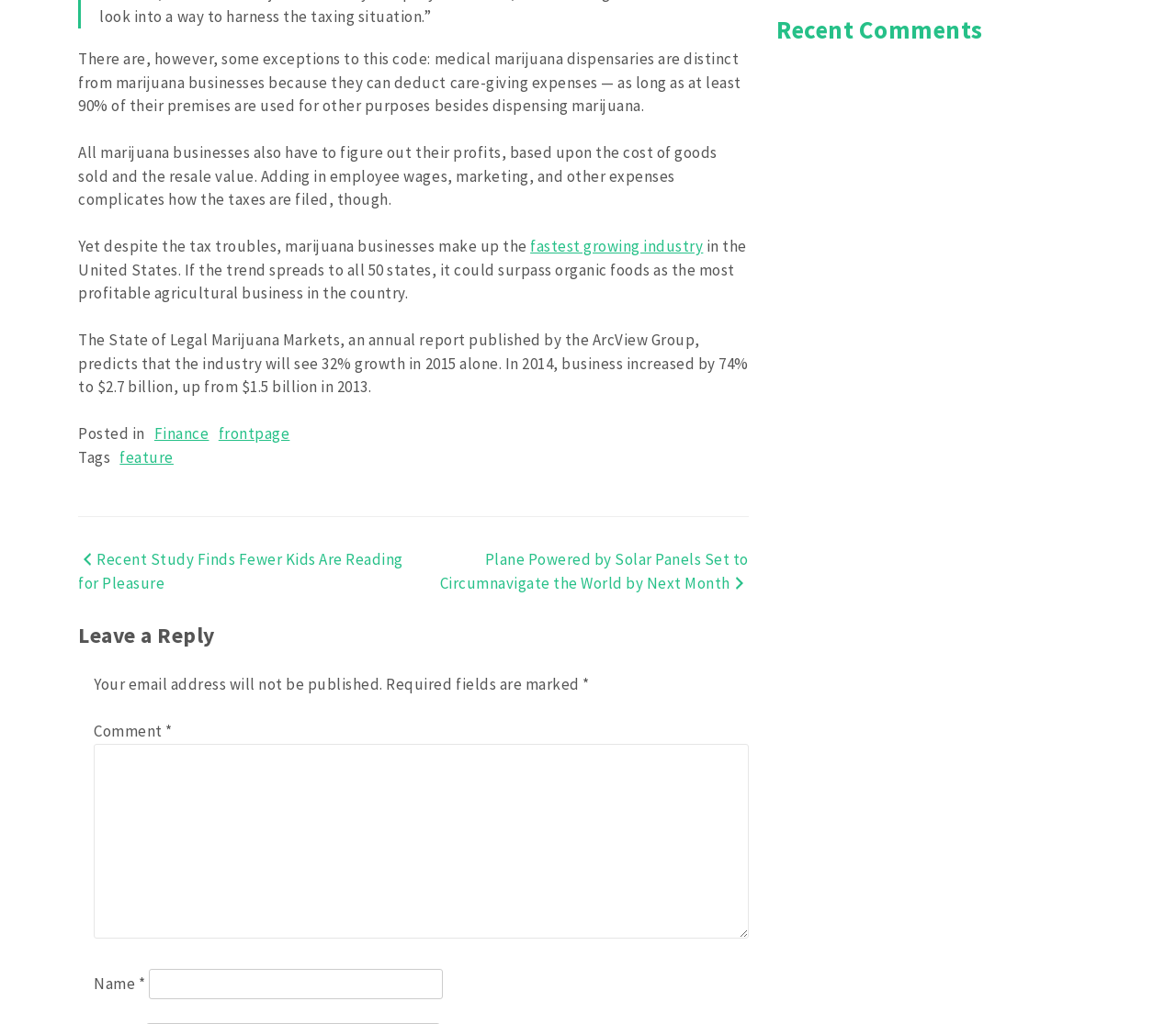Locate the UI element described as follows: "parent_node: Name * name="author"". Return the bounding box coordinates as four float numbers between 0 and 1 in the order [left, top, right, bottom].

[0.126, 0.946, 0.376, 0.976]